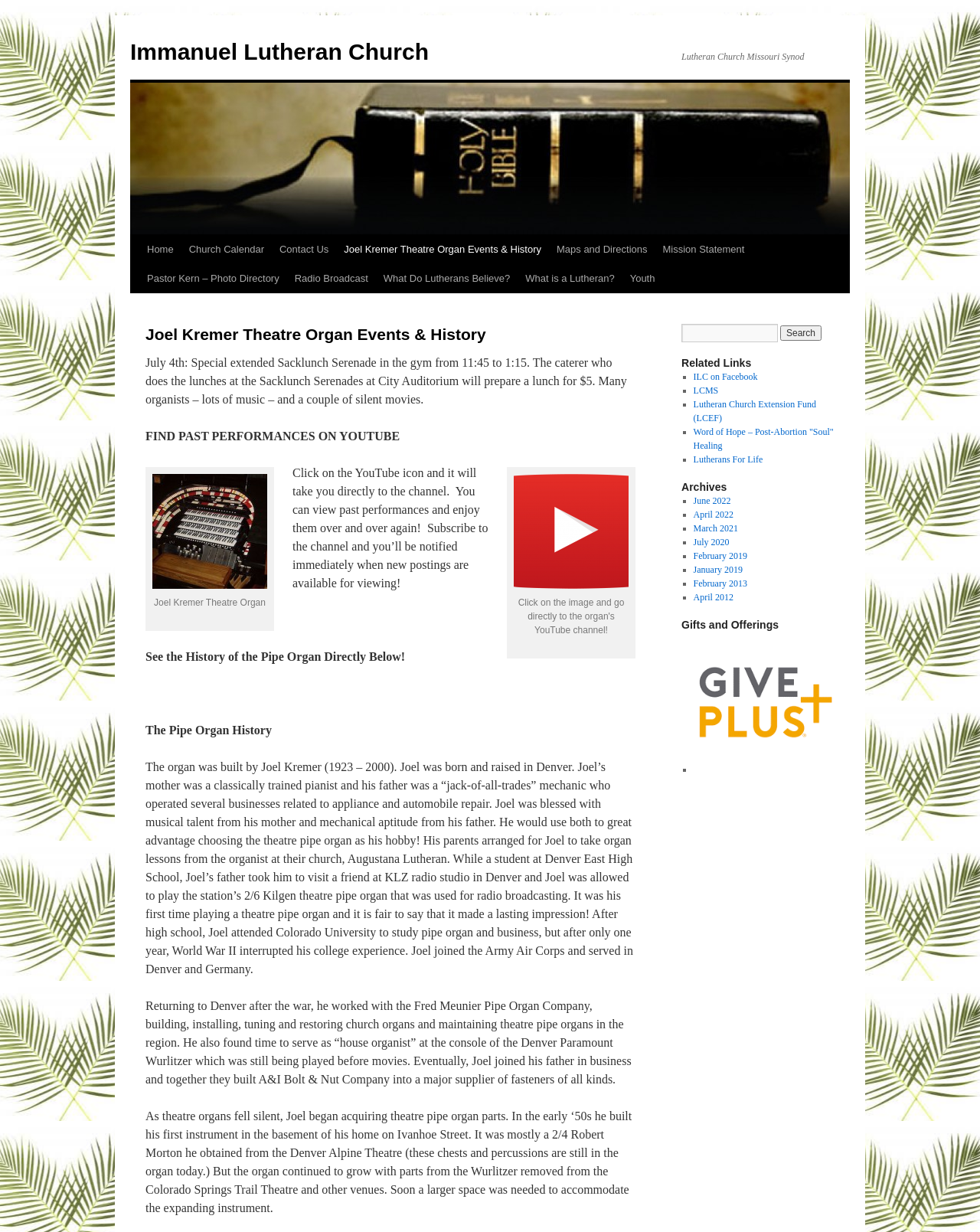Using the element description April 2022, predict the bounding box coordinates for the UI element. Provide the coordinates in (top-left x, top-left y, bottom-right x, bottom-right y) format with values ranging from 0 to 1.

[0.707, 0.413, 0.748, 0.422]